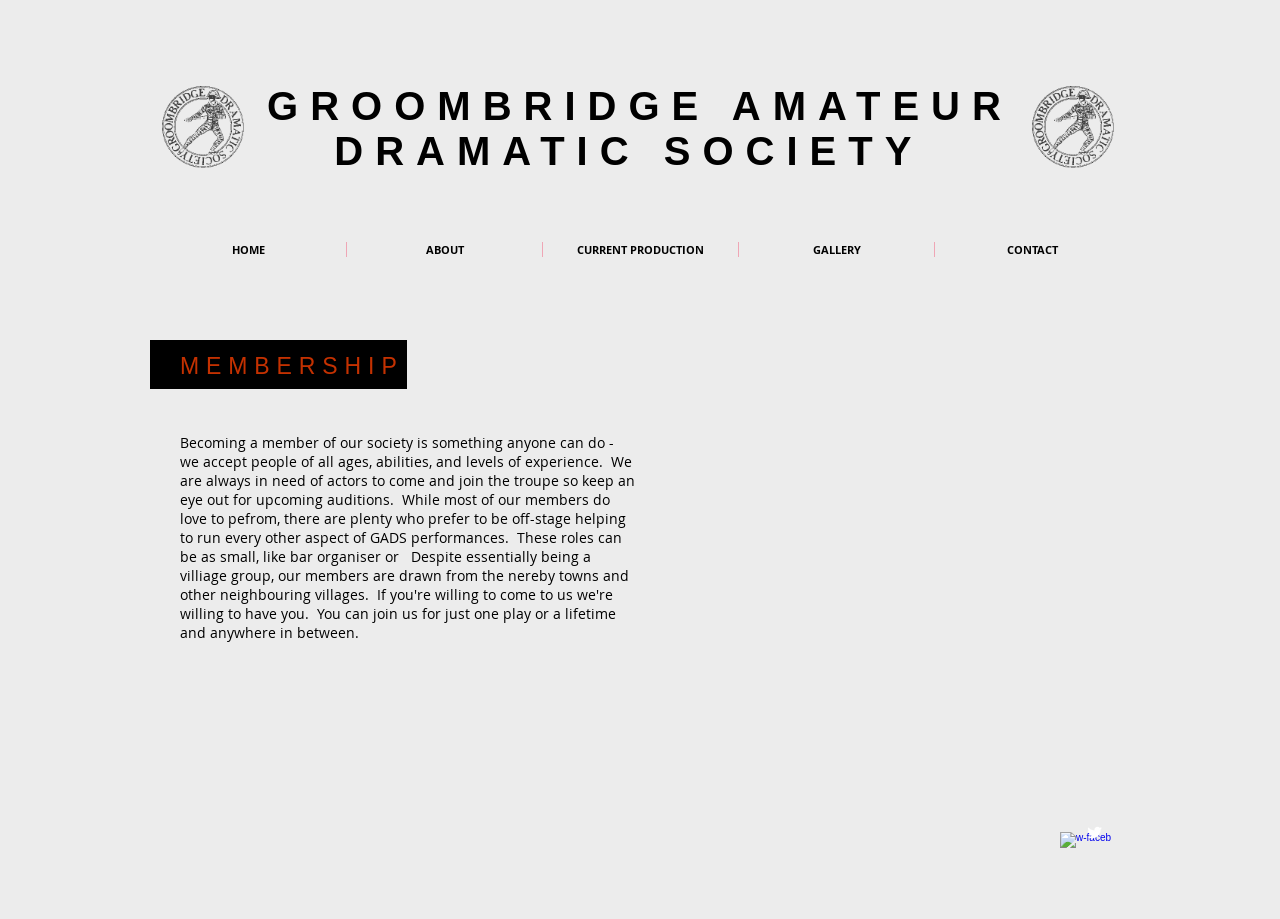What is the purpose of becoming a member of this society?
Please give a well-detailed answer to the question.

I found the answer by reading the static text element that describes the benefits of becoming a member of the society, which states that they accept people of all ages, abilities, and levels of experience.